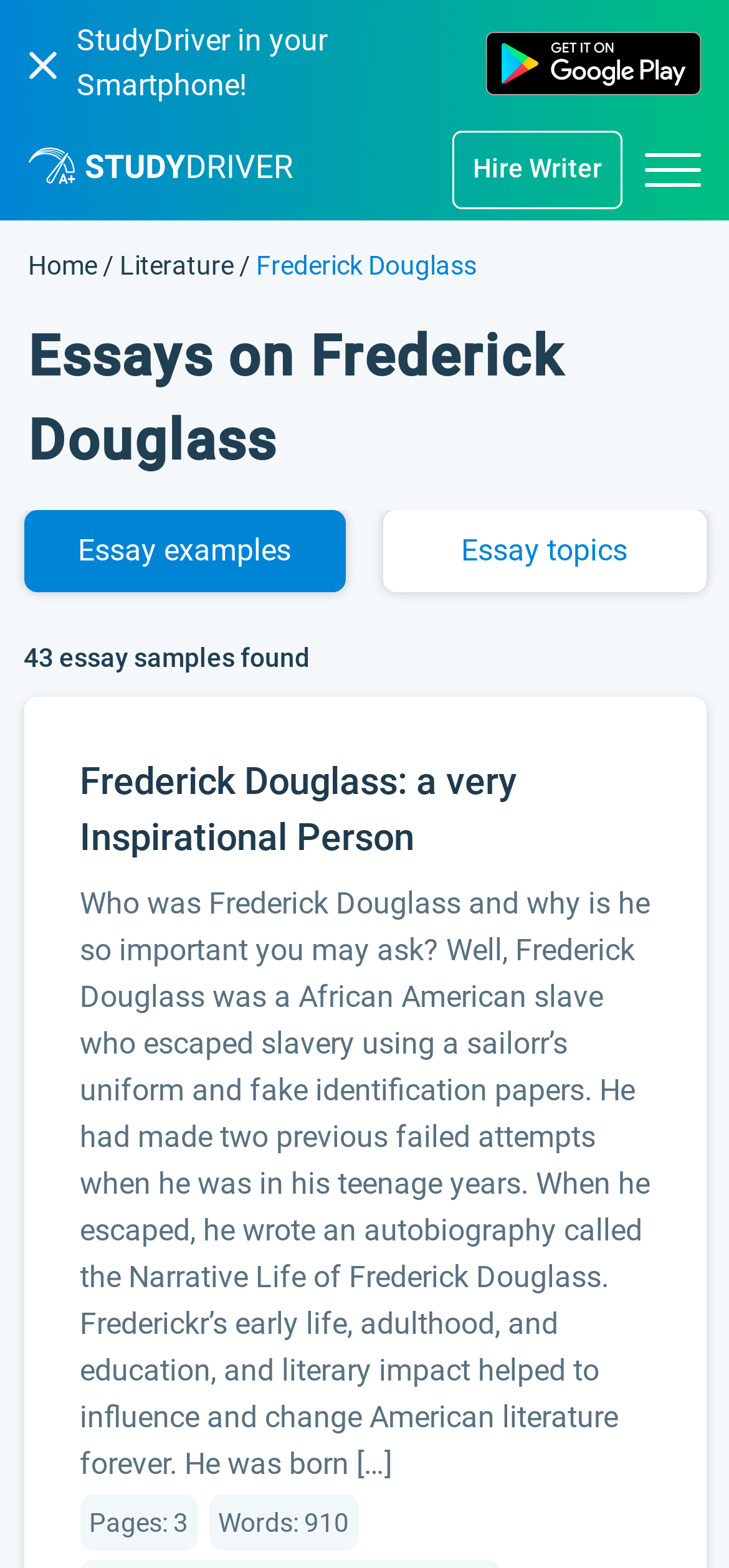Extract the bounding box coordinates of the UI element described by: "parent_node: Hire Writer aria-label="Menu"". The coordinates should include four float numbers ranging from 0 to 1, e.g., [left, top, right, bottom].

[0.885, 0.094, 0.962, 0.123]